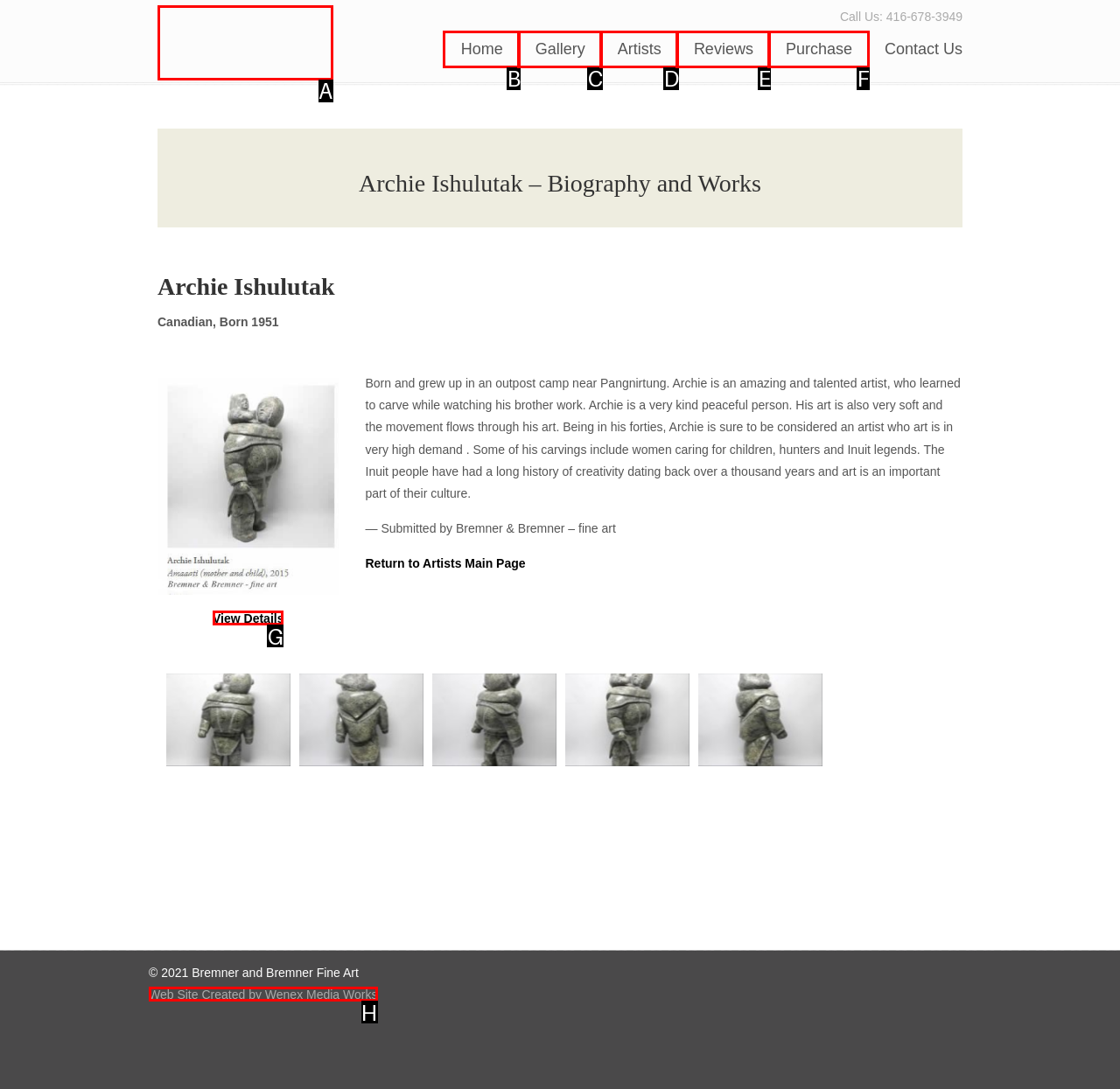Tell me which letter corresponds to the UI element that should be clicked to fulfill this instruction: View artist details
Answer using the letter of the chosen option directly.

G